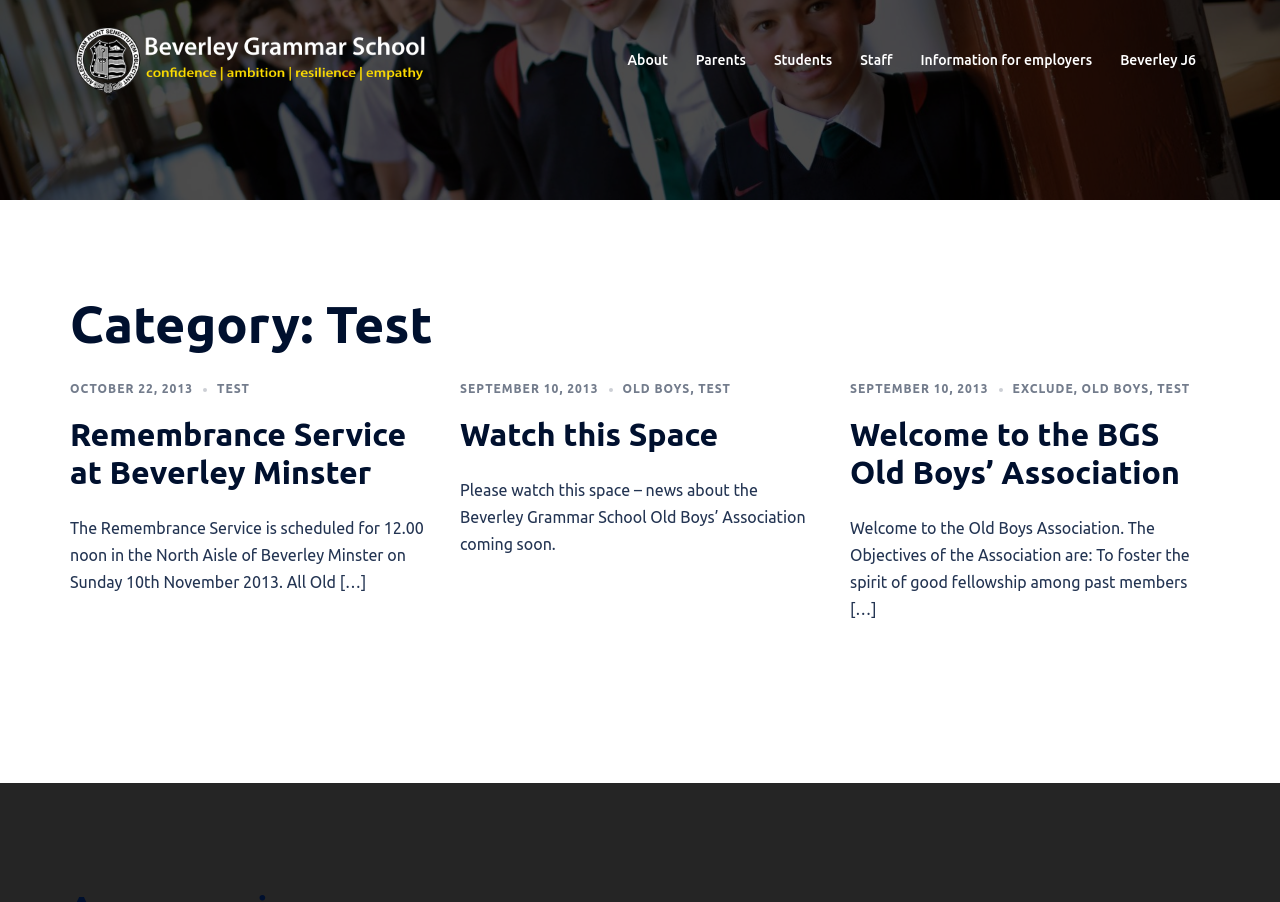From the screenshot, find the bounding box of the UI element matching this description: "Old Boys". Supply the bounding box coordinates in the form [left, top, right, bottom], each a float between 0 and 1.

[0.845, 0.424, 0.898, 0.438]